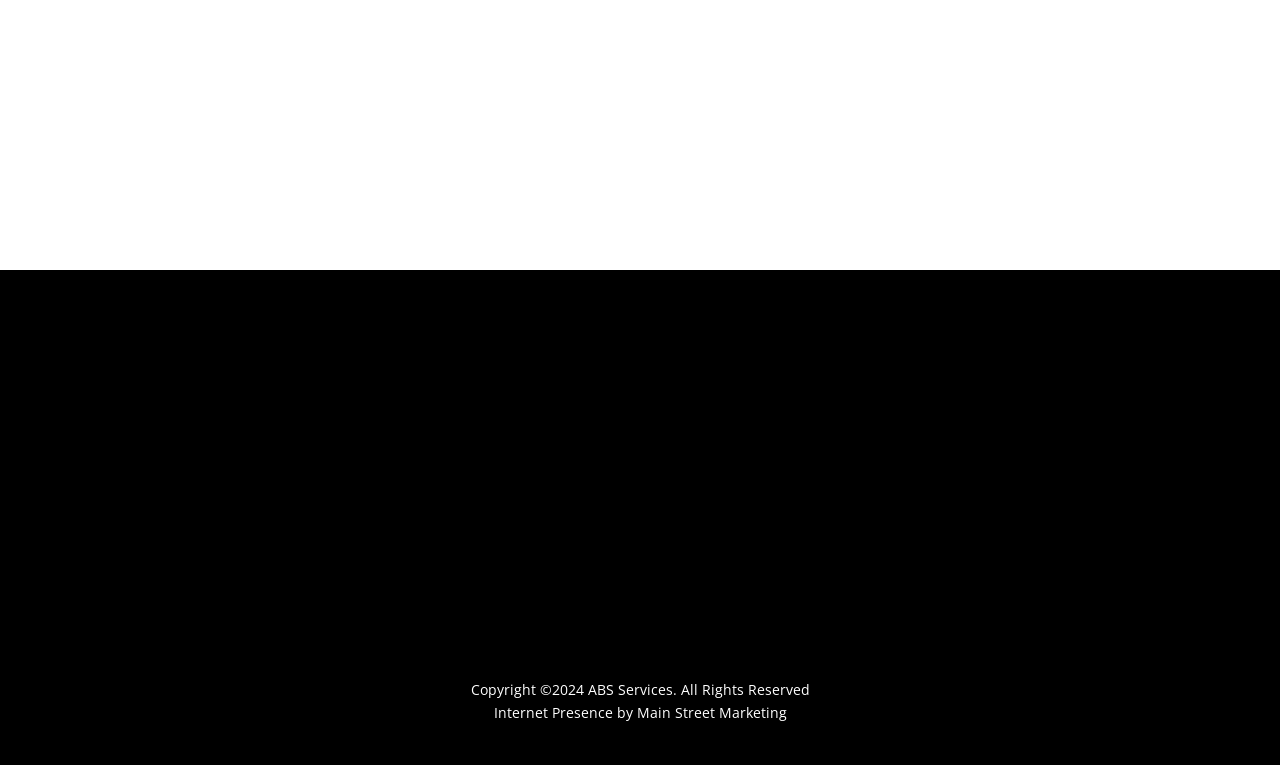Find the bounding box coordinates of the element's region that should be clicked in order to follow the given instruction: "Check My Cart". The coordinates should consist of four float numbers between 0 and 1, i.e., [left, top, right, bottom].

None